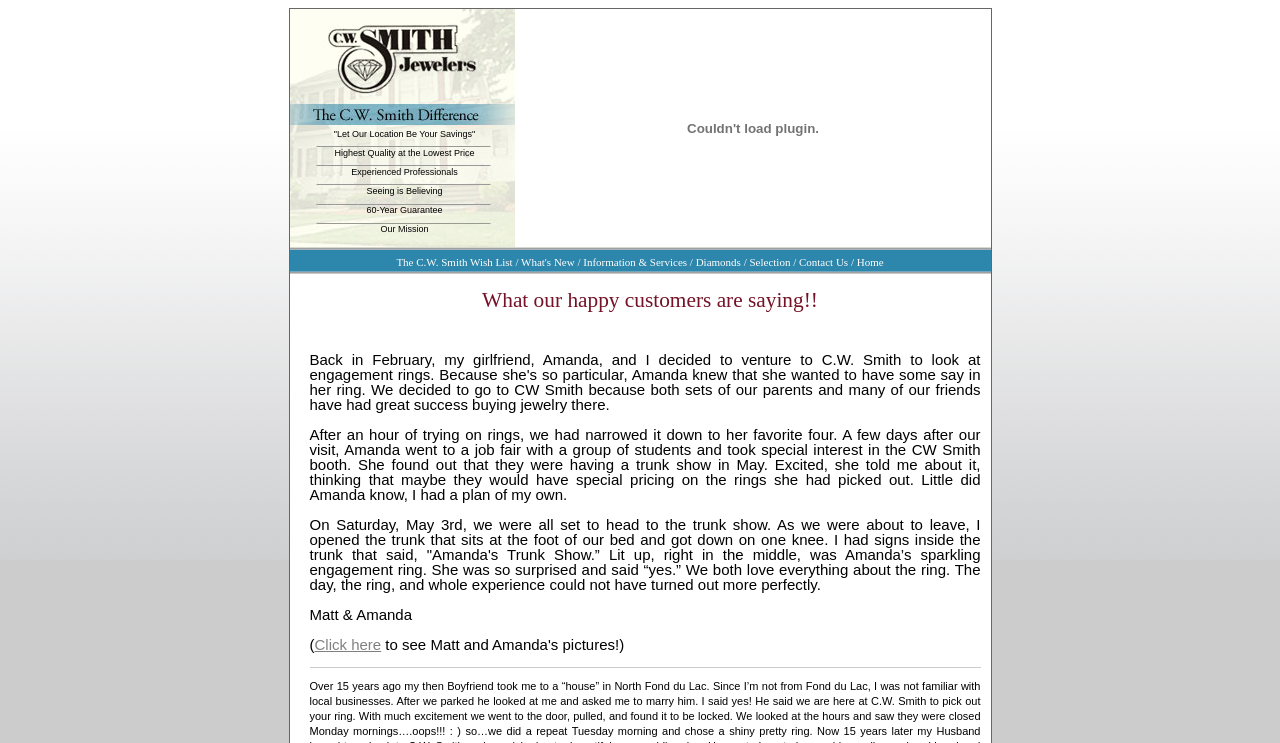Answer in one word or a short phrase: 
What is the guarantee period mentioned on the webpage?

60-Year